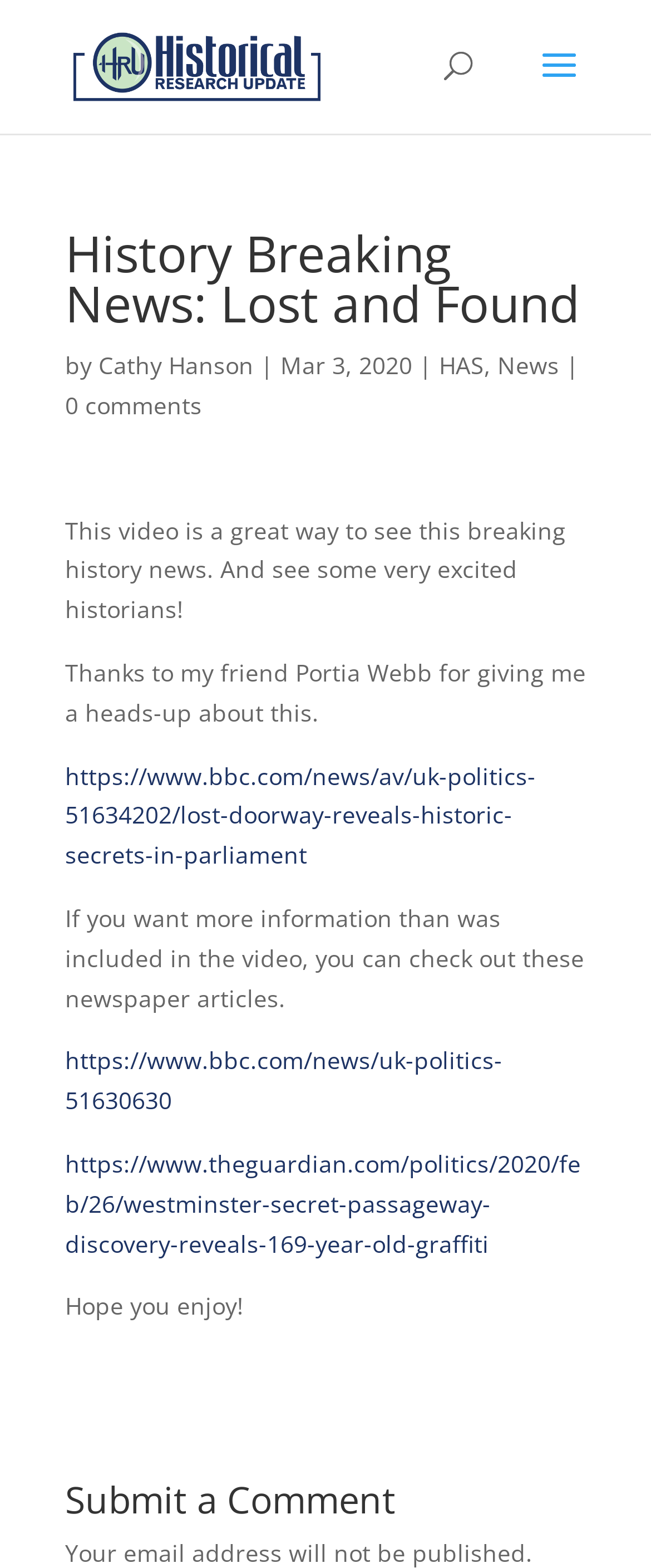With reference to the screenshot, provide a detailed response to the question below:
What is the date of the article?

The date of the article can be found by looking at the text following the author's name, which is 'Mar 3, 2020'. This is a common pattern in article formatting, where the date of publication is provided after the author's name.